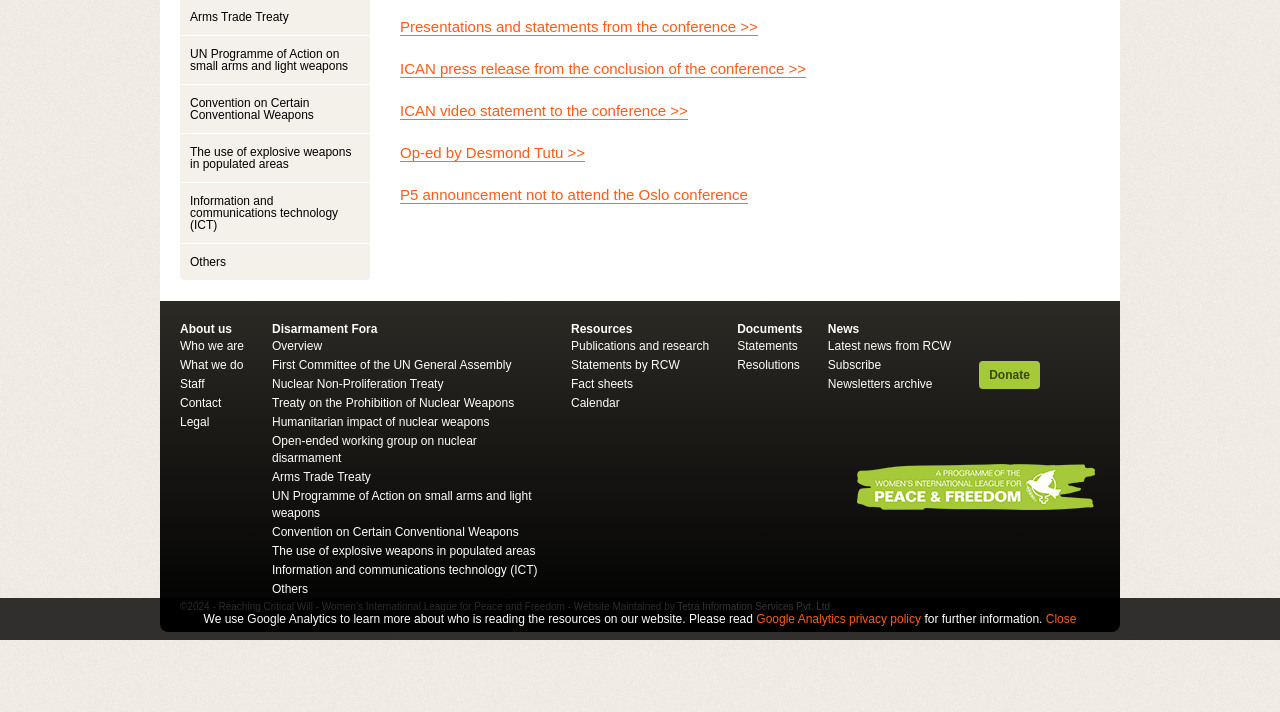Find the bounding box coordinates corresponding to the UI element with the description: "Close". The coordinates should be formatted as [left, top, right, bottom], with values as floats between 0 and 1.

[0.817, 0.86, 0.841, 0.879]